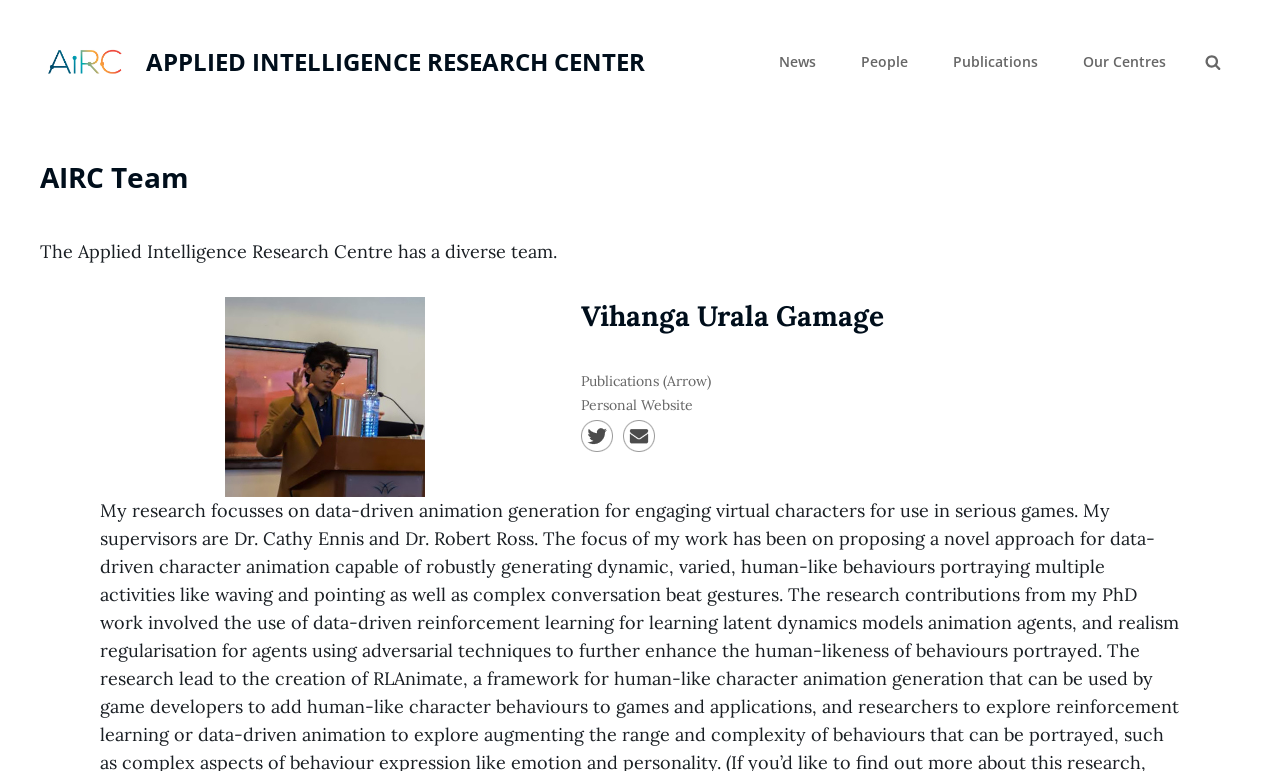Locate the bounding box coordinates of the element that should be clicked to execute the following instruction: "view news".

[0.593, 0.049, 0.653, 0.112]